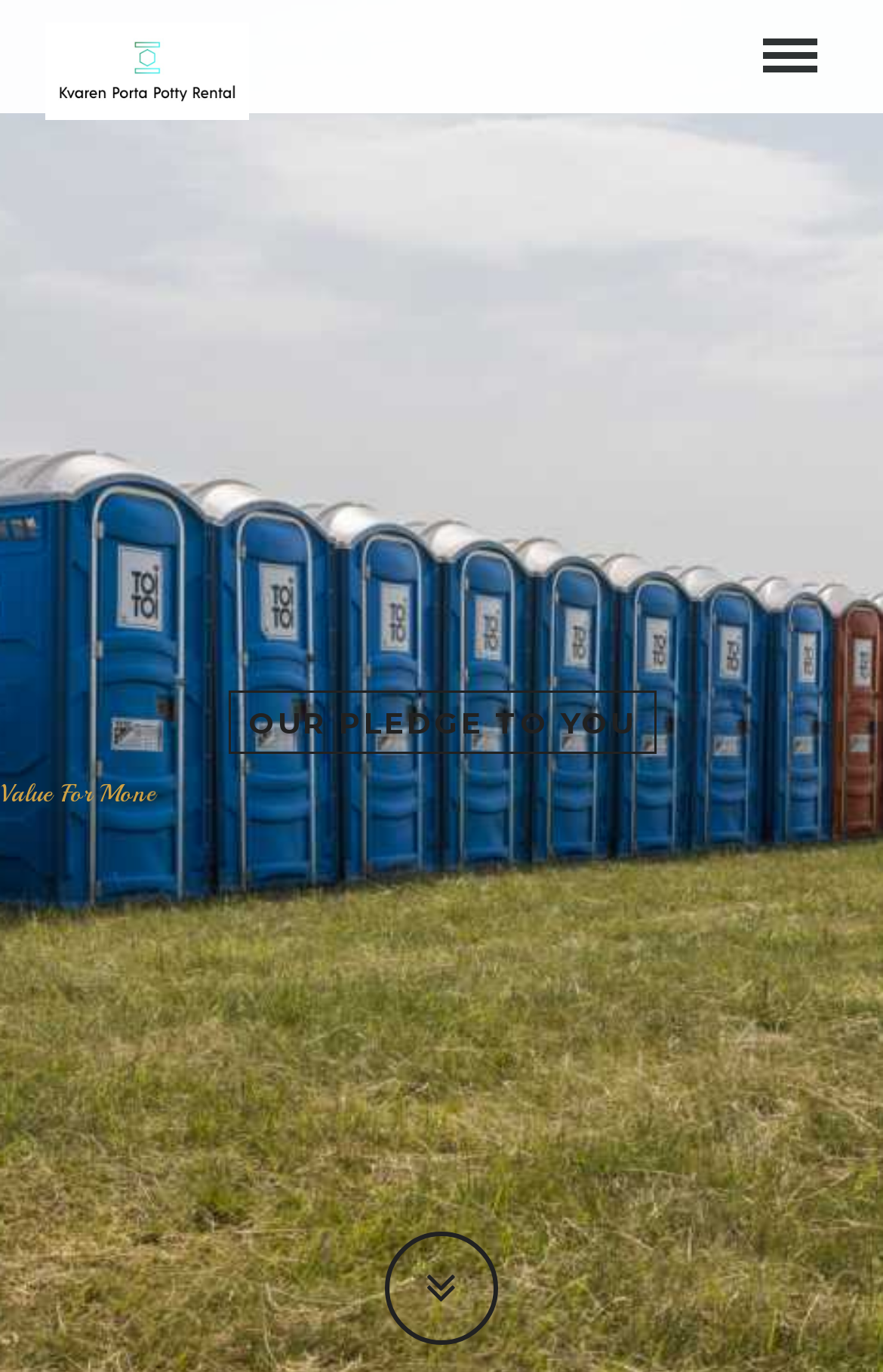Use a single word or phrase to answer the question: How many links are there on the webpage?

3